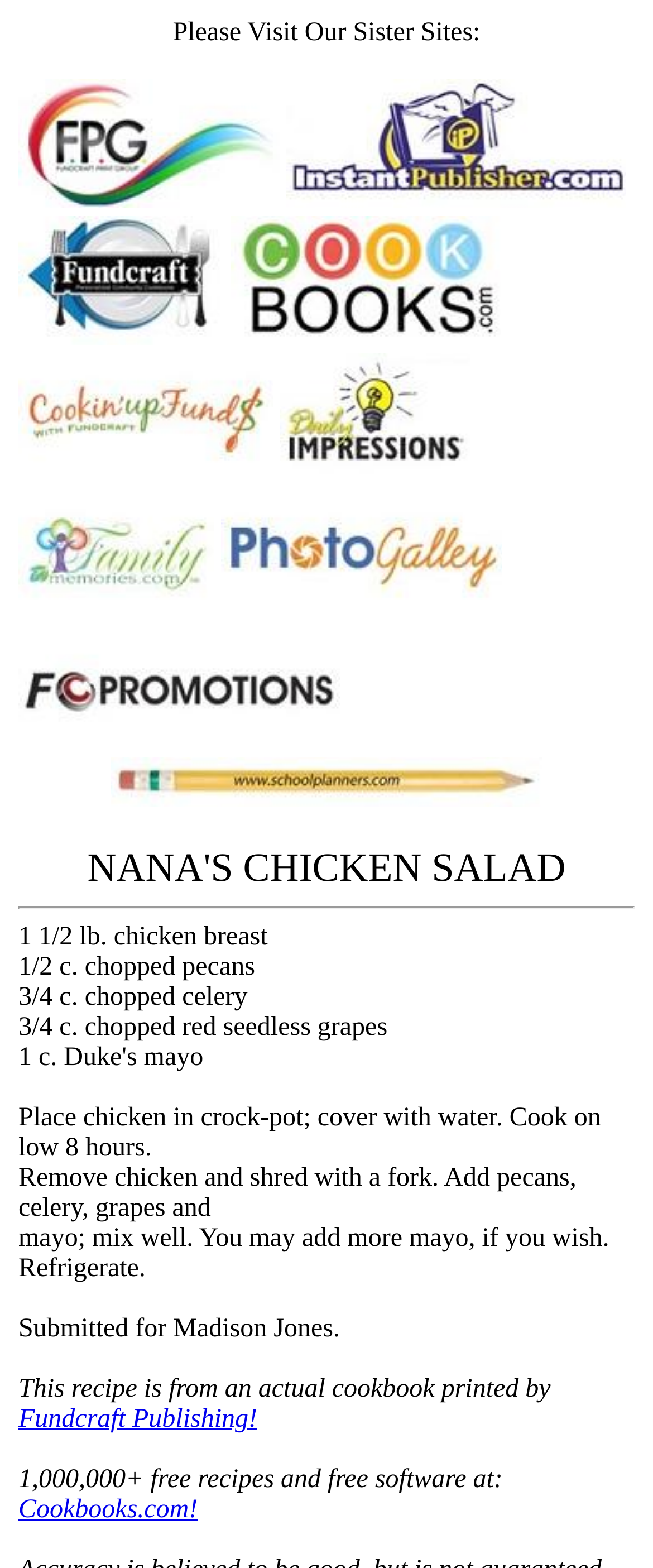Determine the bounding box coordinates for the HTML element described here: "Fundcraft Publishing!".

[0.028, 0.896, 0.394, 0.914]